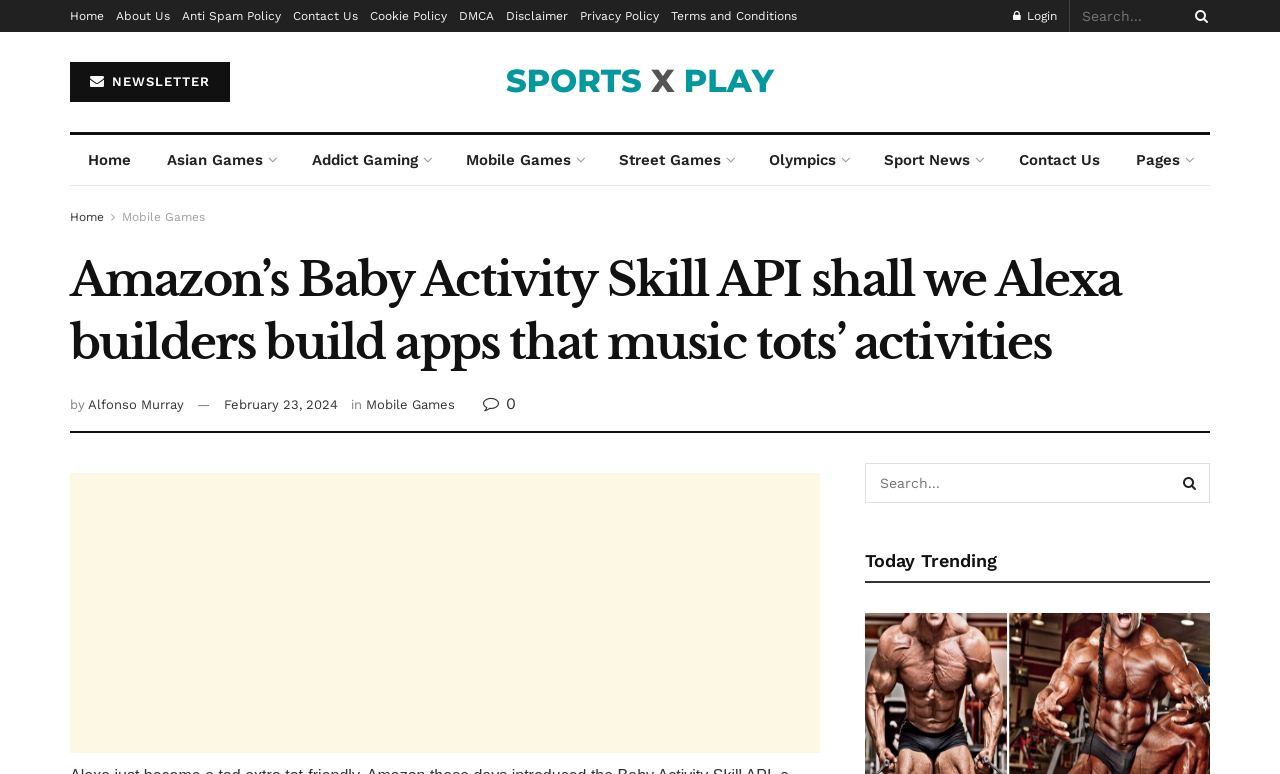Answer the question with a single word or phrase: 
What is the author of the article?

Alfonso Murray